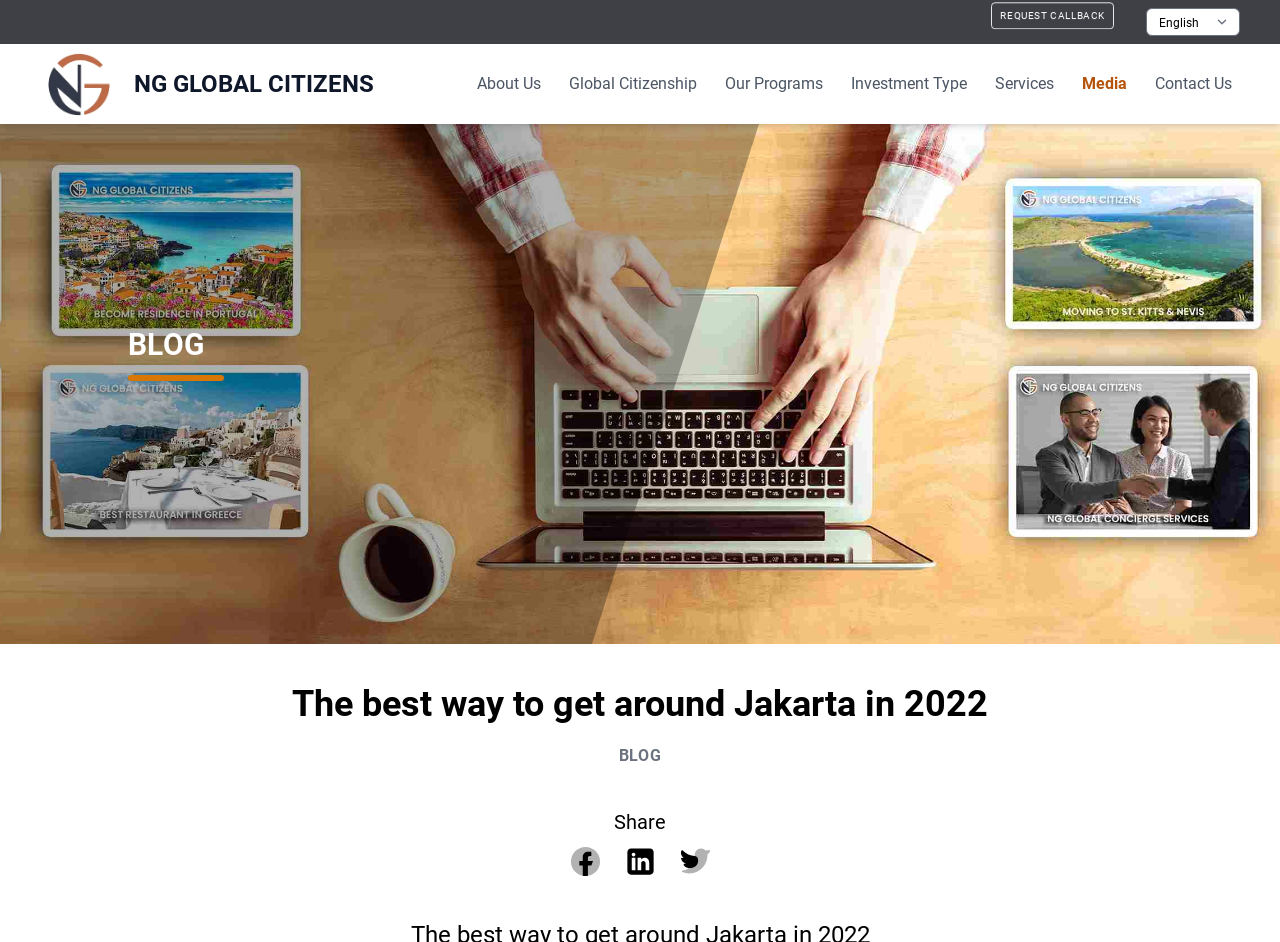How many main navigation links are there?
Craft a detailed and extensive response to the question.

I counted the number of main navigation links at the top of the webpage, which are 'About Us', 'Global Citizenship', 'Our Programs', 'Investment Type', 'Services', 'Media', and 'Contact Us', so there are 7 main navigation links.